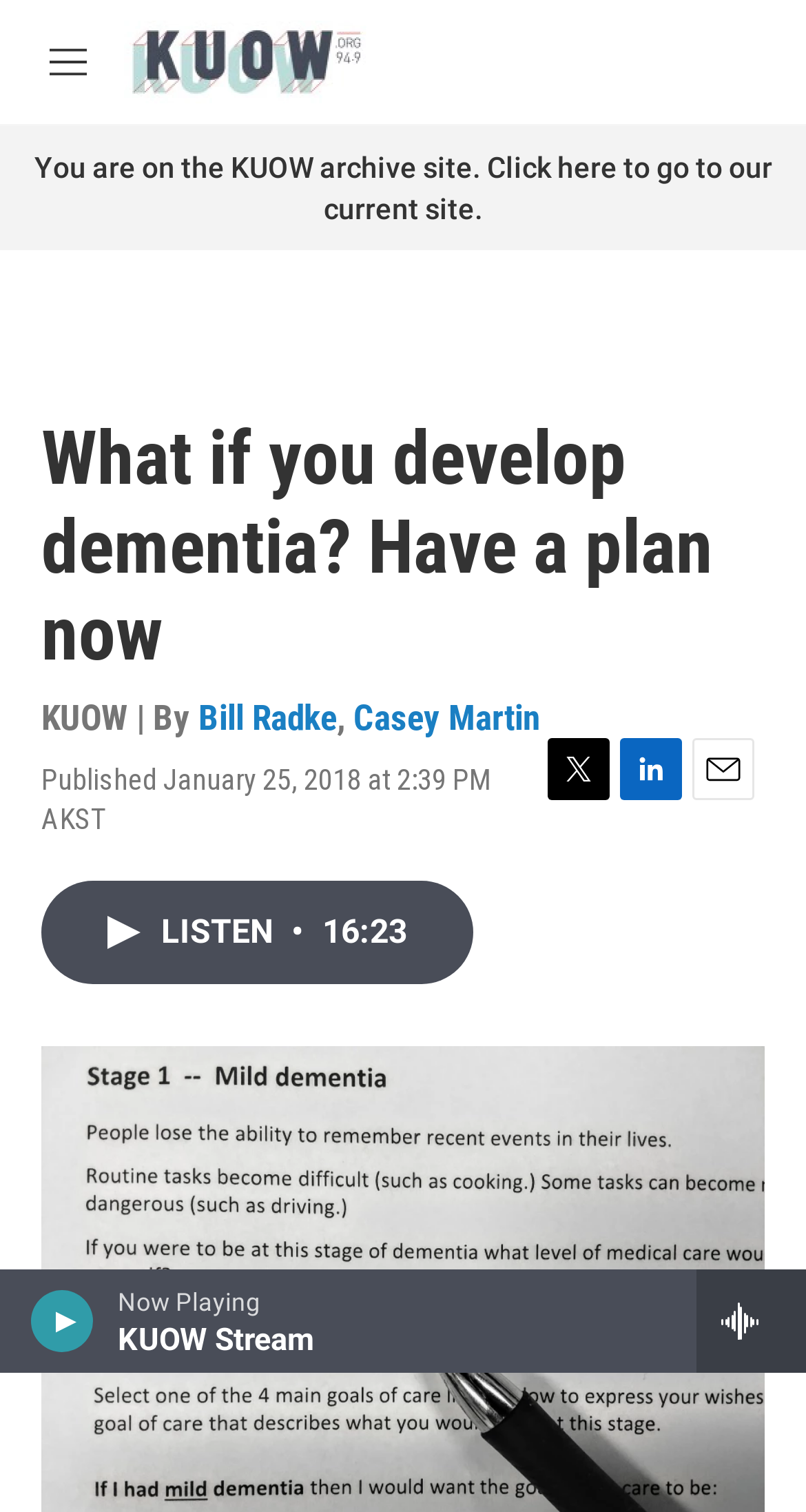Provide a brief response to the question using a single word or phrase: 
What is the name of the radio station?

KUOW